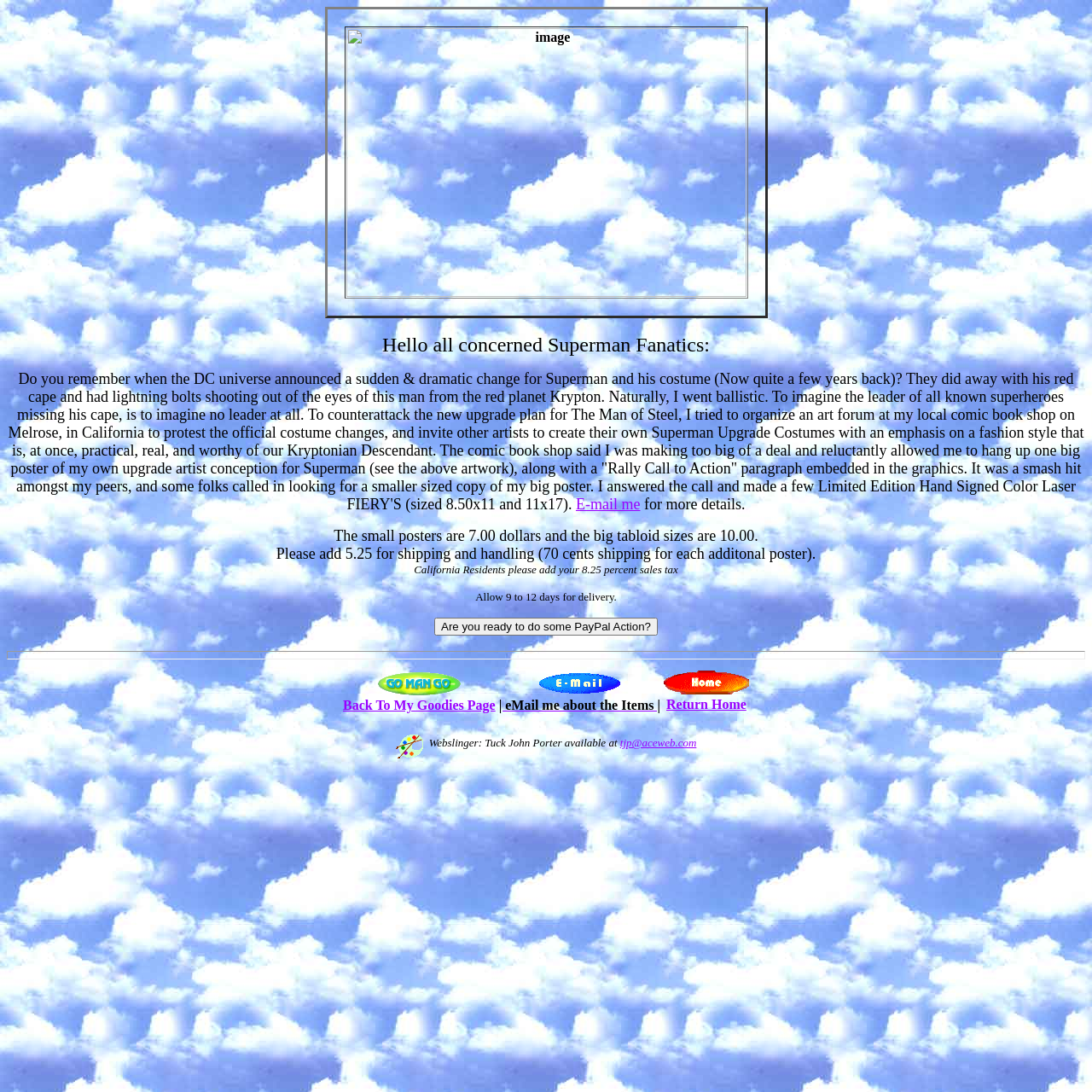Use a single word or phrase to answer the question:
How much does the small poster cost?

7.00 dollars